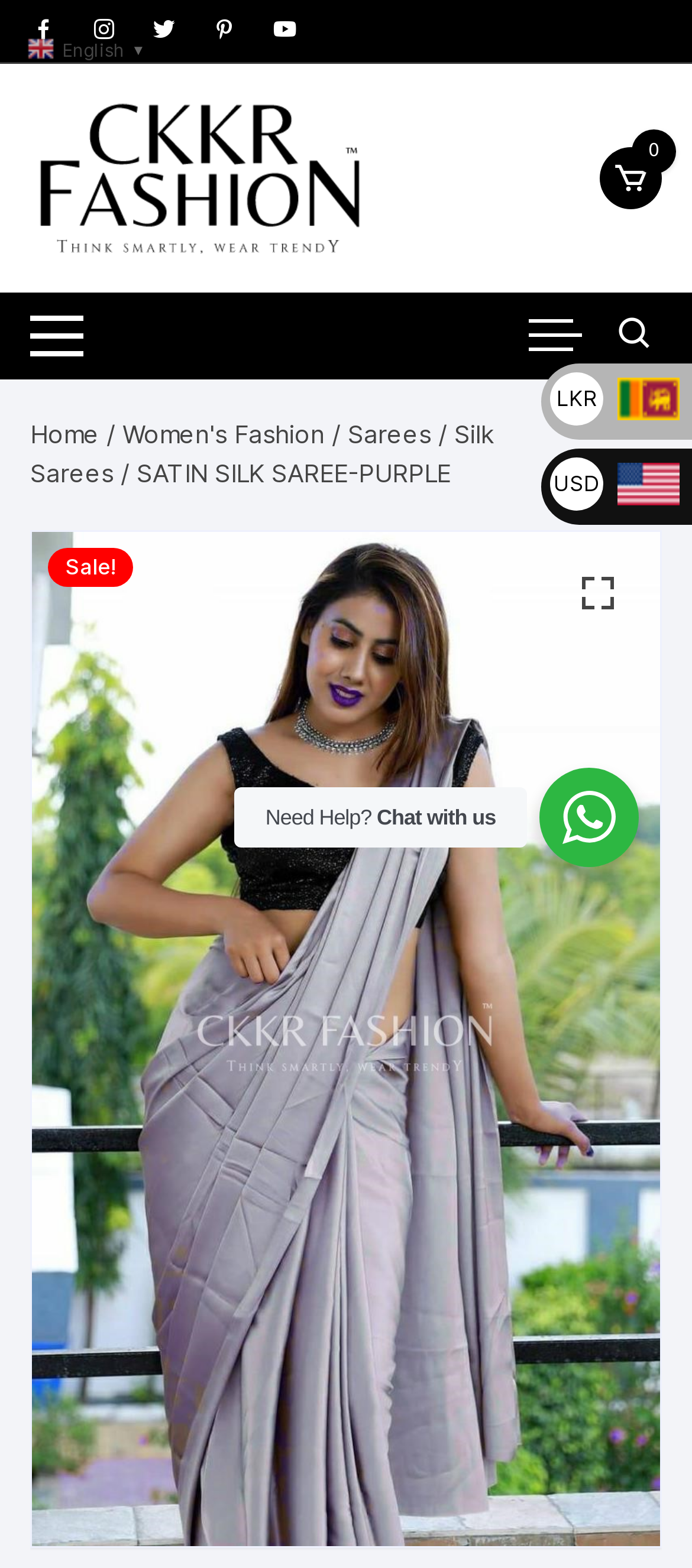What is the type of garment shown on the webpage?
Your answer should be a single word or phrase derived from the screenshot.

Saree